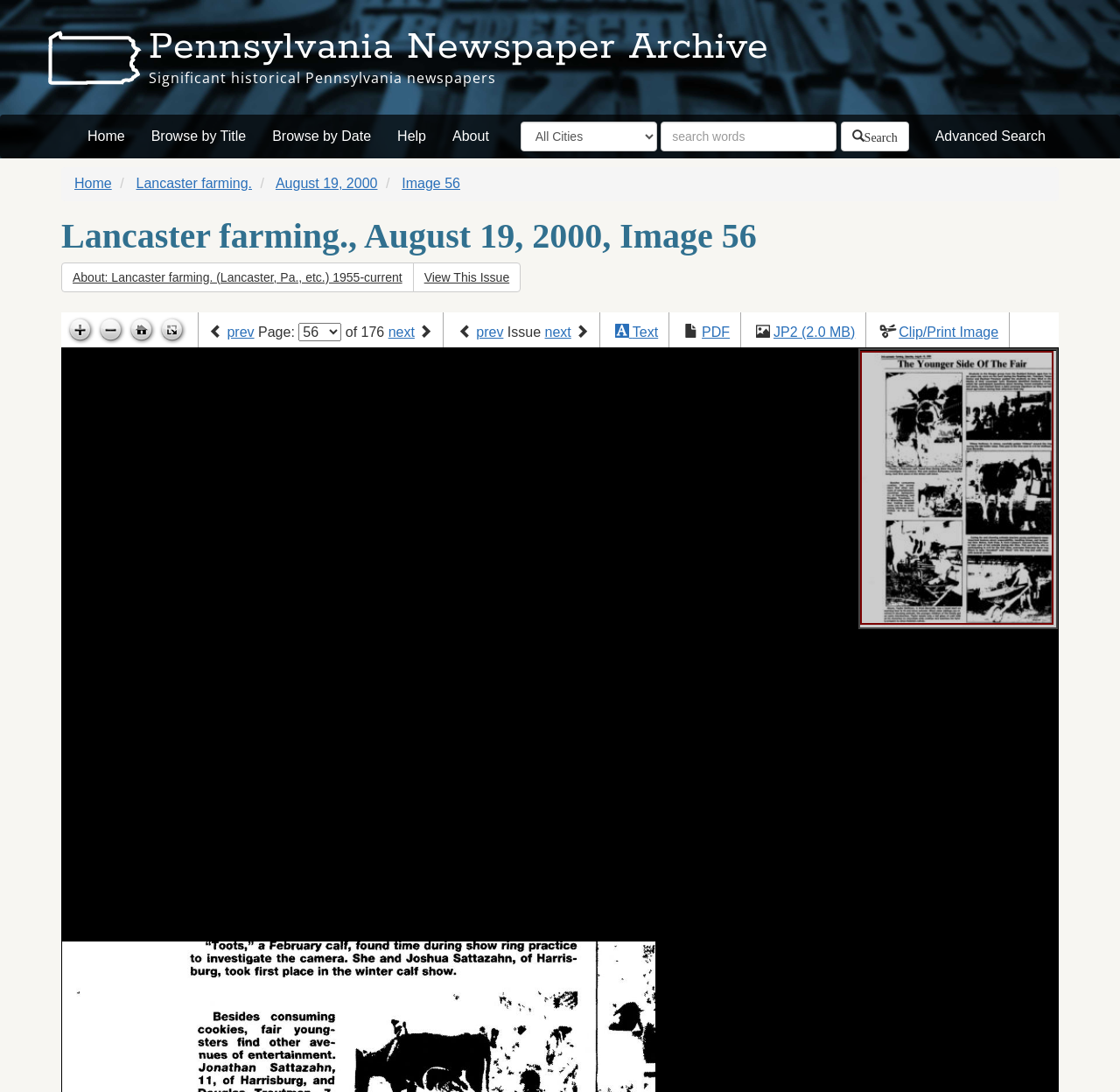Identify the bounding box coordinates of the section to be clicked to complete the task described by the following instruction: "Zoom in". The coordinates should be four float numbers between 0 and 1, formatted as [left, top, right, bottom].

[0.058, 0.289, 0.085, 0.316]